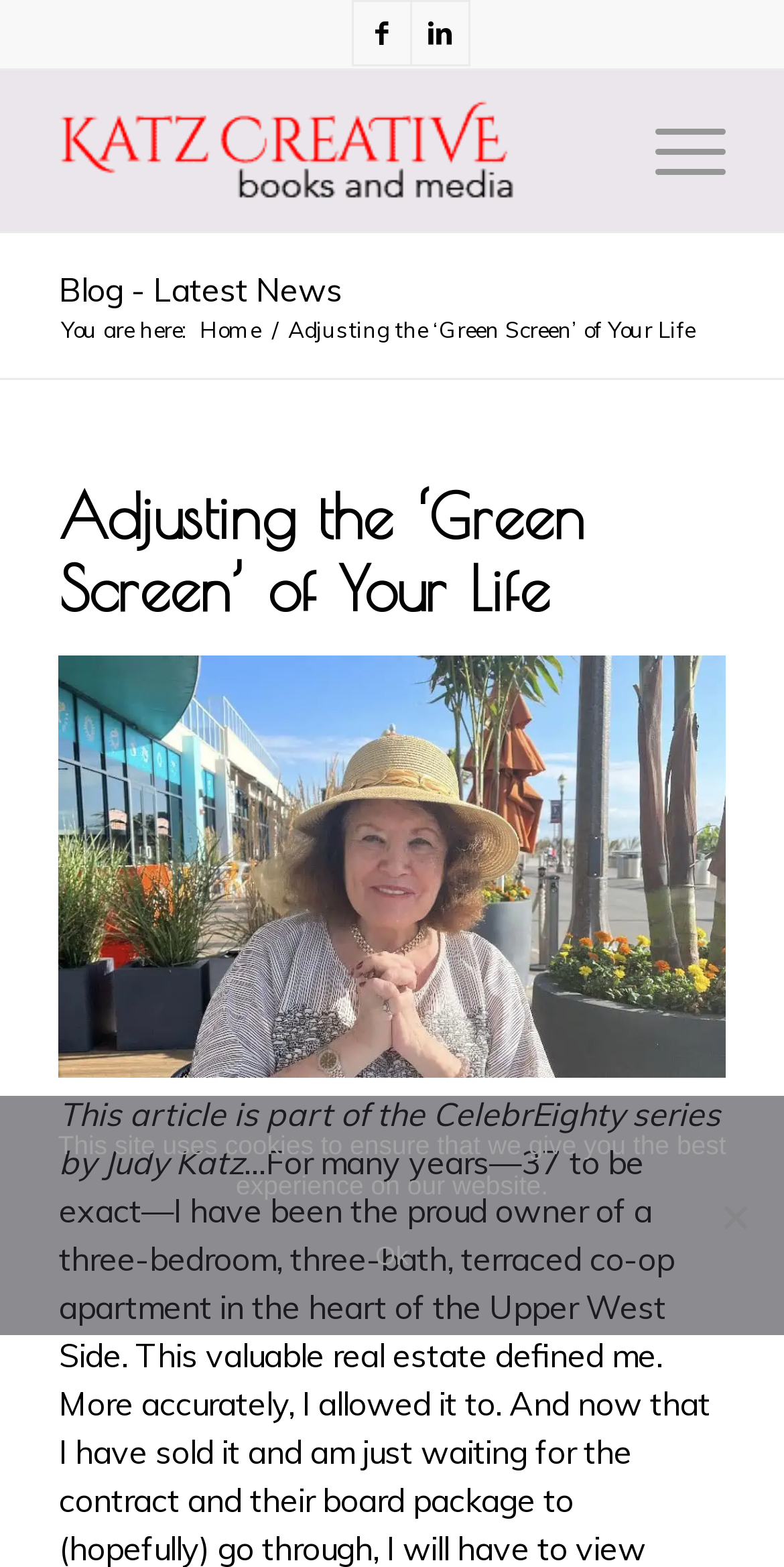How many social media links are at the top of the webpage?
Refer to the image and give a detailed answer to the question.

At the top of the webpage, I can see two social media links, one to Facebook and one to LinkedIn, which are located next to each other.